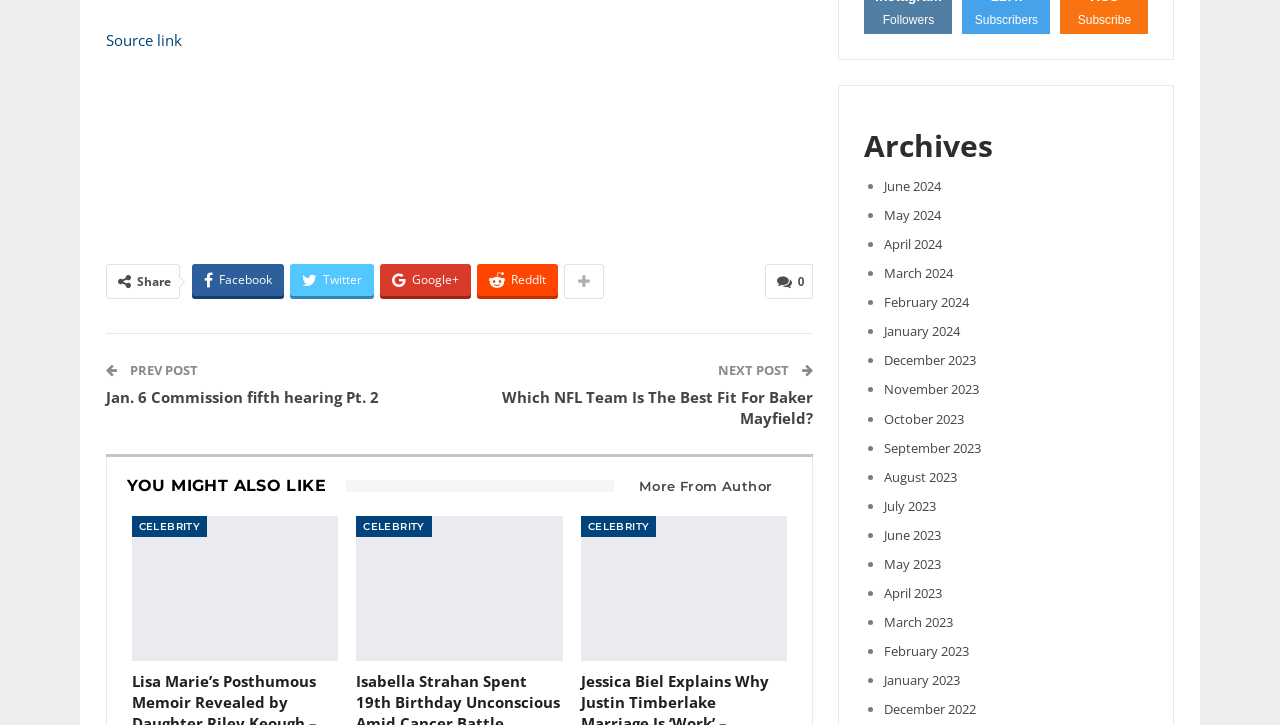Bounding box coordinates are specified in the format (top-left x, top-left y, bottom-right x, bottom-right y). All values are floating point numbers bounded between 0 and 1. Please provide the bounding box coordinate of the region this sentence describes: You might also like

[0.098, 0.654, 0.271, 0.685]